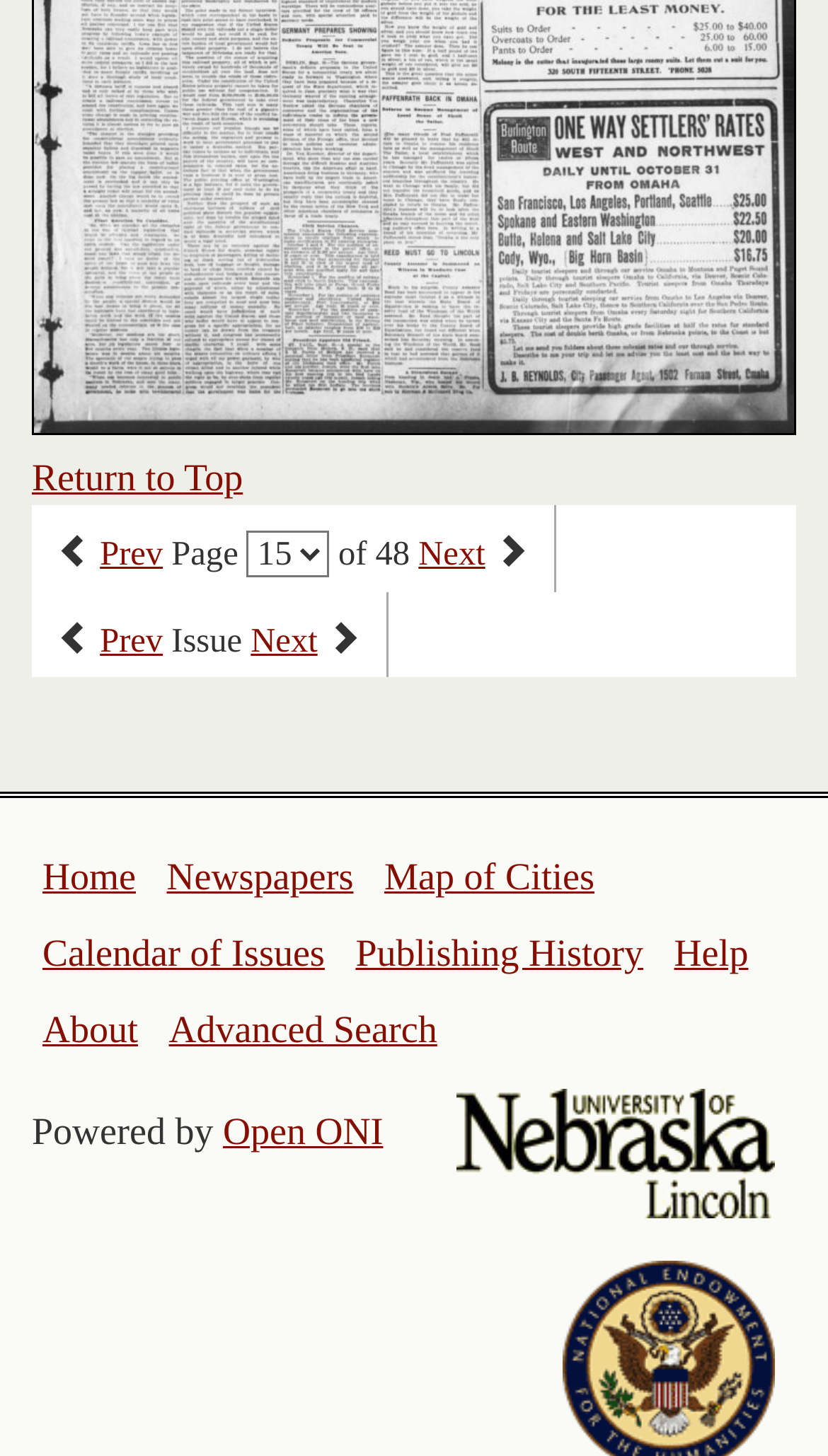Given the description "Return to Top", determine the bounding box of the corresponding UI element.

[0.038, 0.313, 0.293, 0.342]